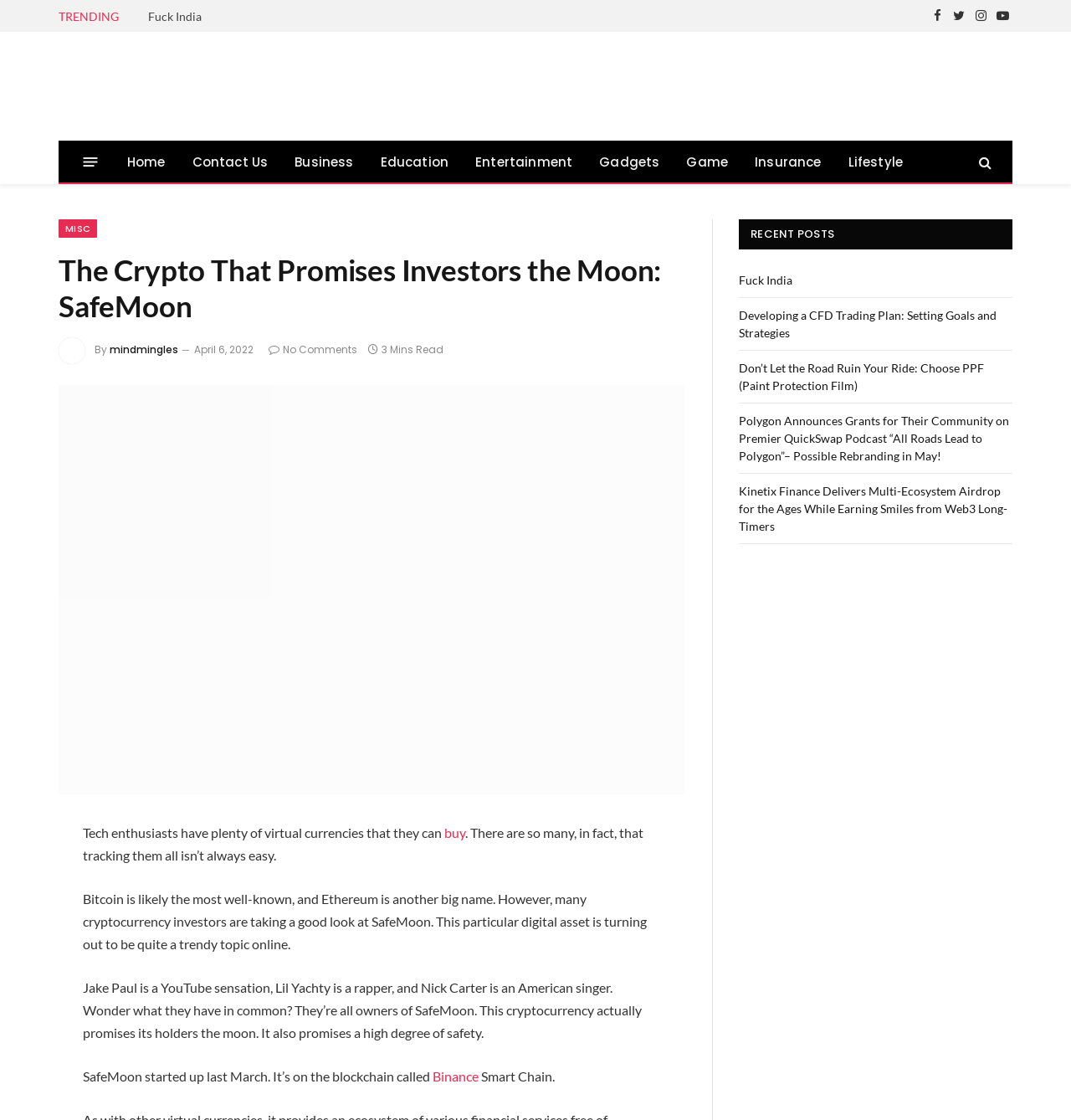Analyze the image and provide a detailed answer to the question: What is the name of the cryptocurrency mentioned in the article?

The article mentions SafeMoon as a cryptocurrency that is gaining popularity and has been invested in by several celebrities.